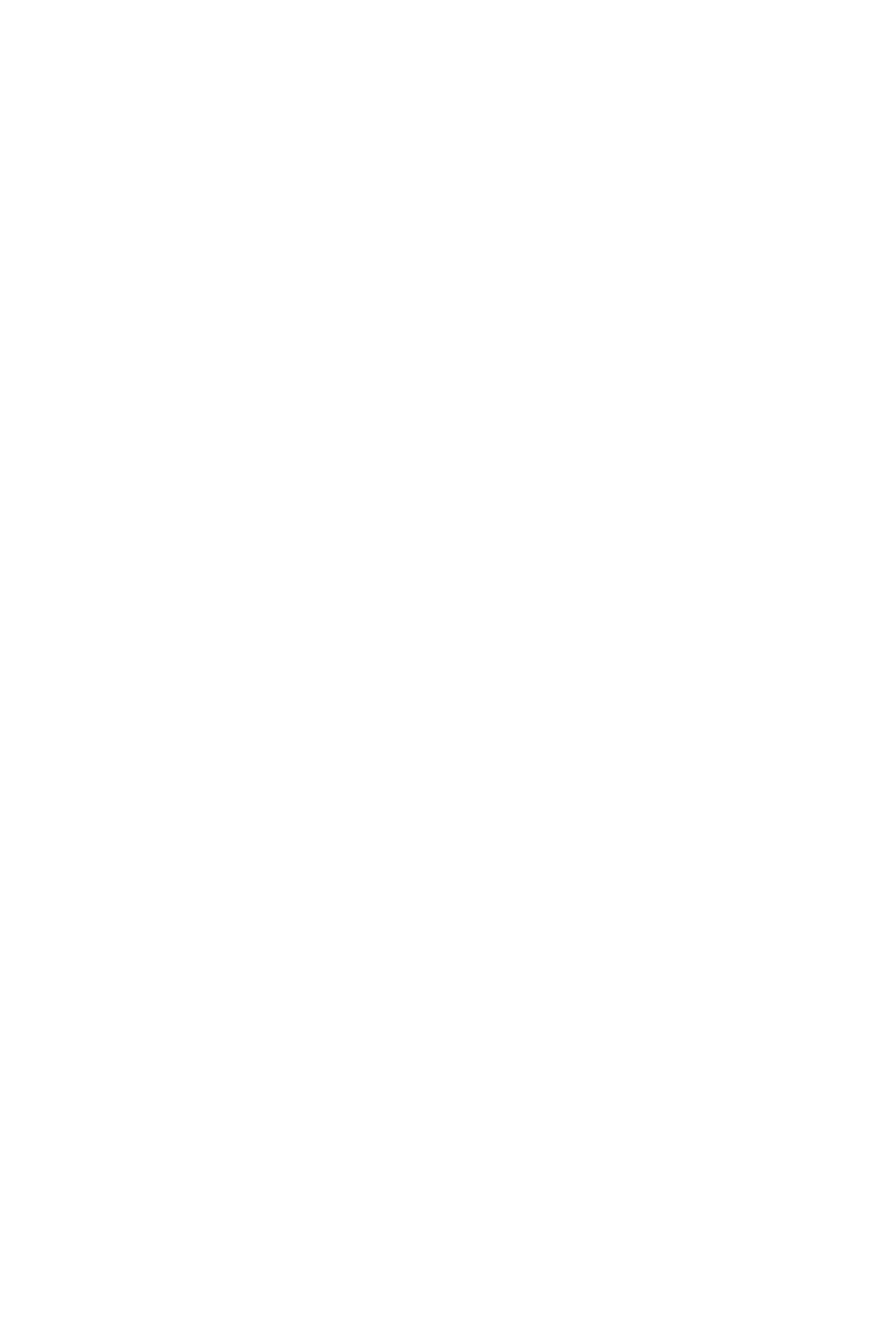Answer the question briefly using a single word or phrase: 
How many static text elements are available on the page?

4